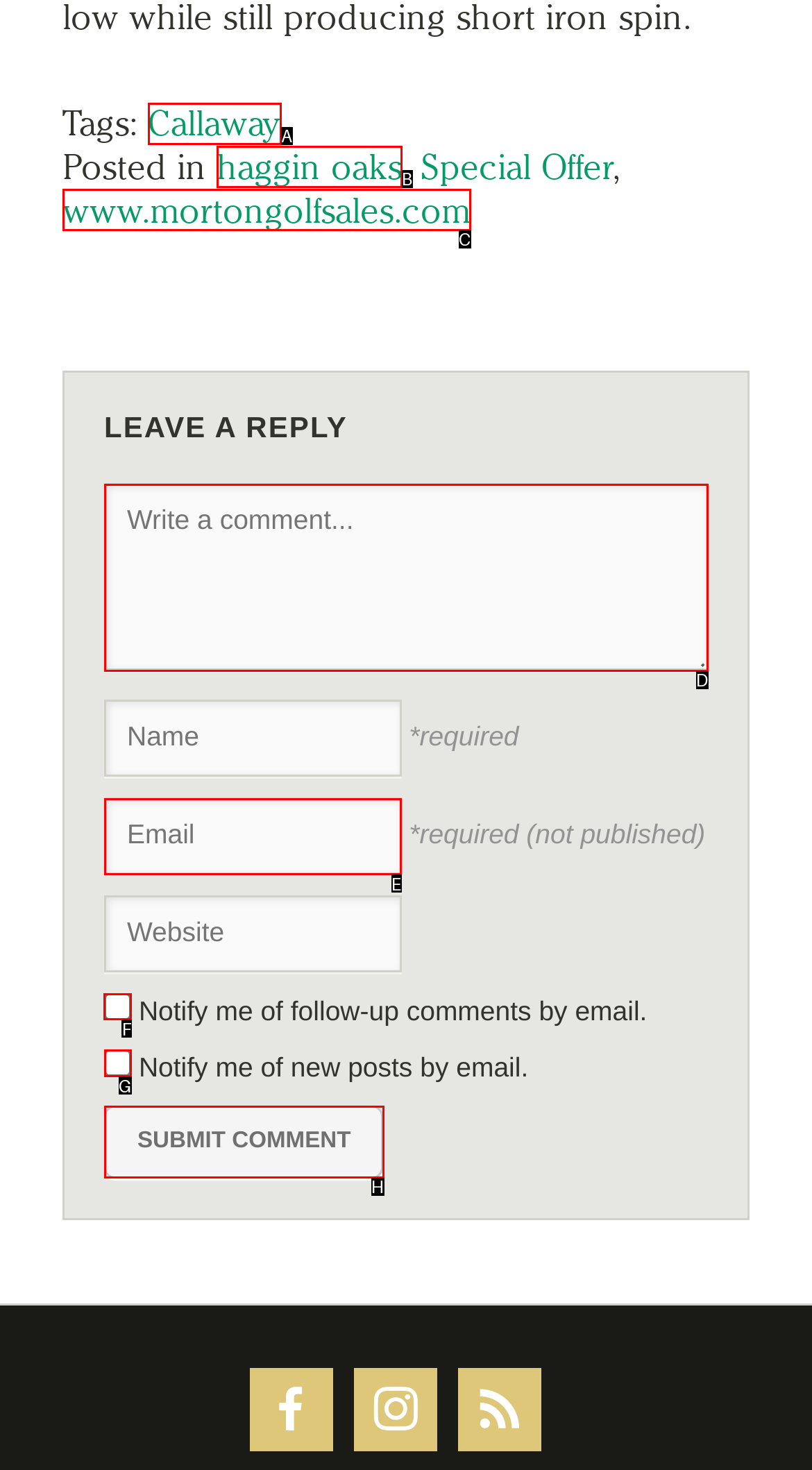To complete the task: Log in, select the appropriate UI element to click. Respond with the letter of the correct option from the given choices.

None